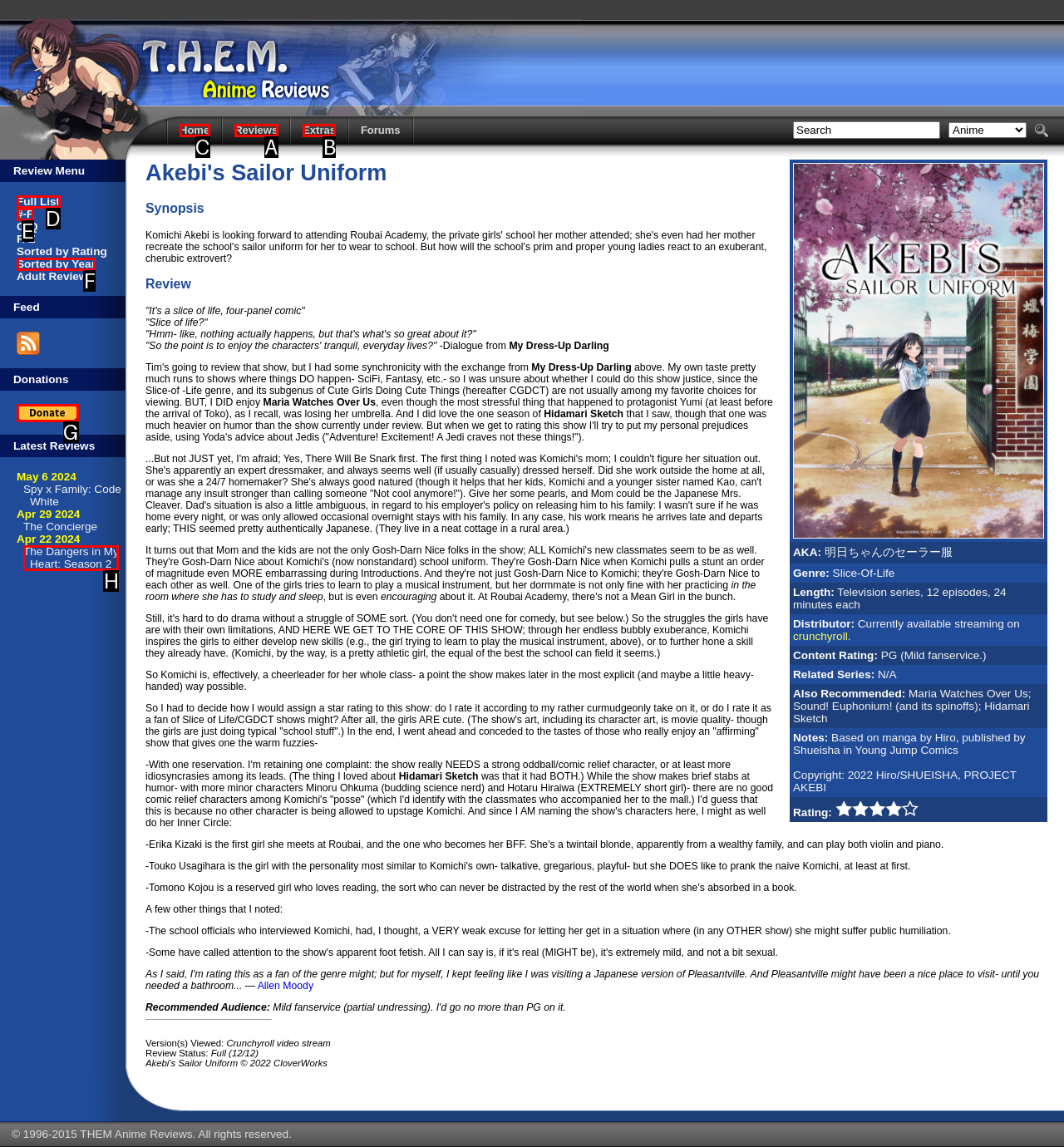From the given options, indicate the letter that corresponds to the action needed to complete this task: Click on the 'Home' link. Respond with only the letter.

C